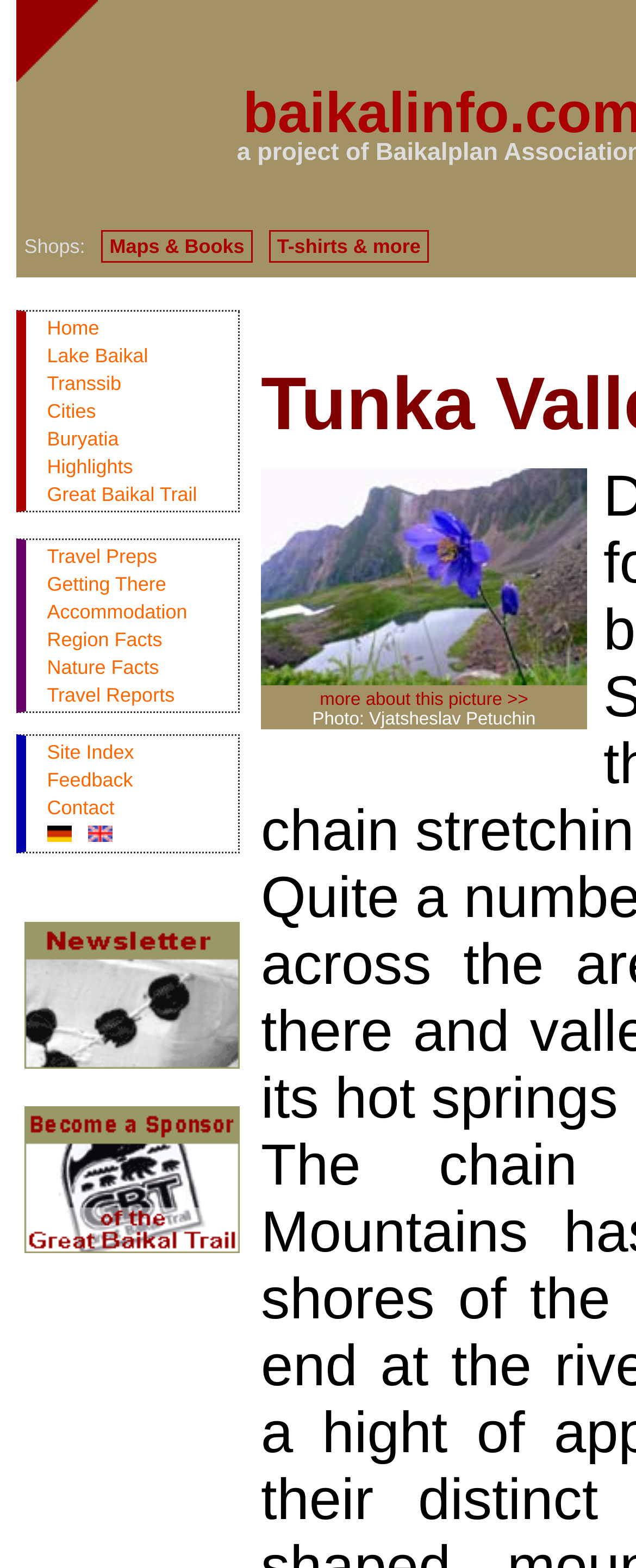Could you indicate the bounding box coordinates of the region to click in order to complete this instruction: "Register for the newsletter".

[0.038, 0.683, 0.376, 0.695]